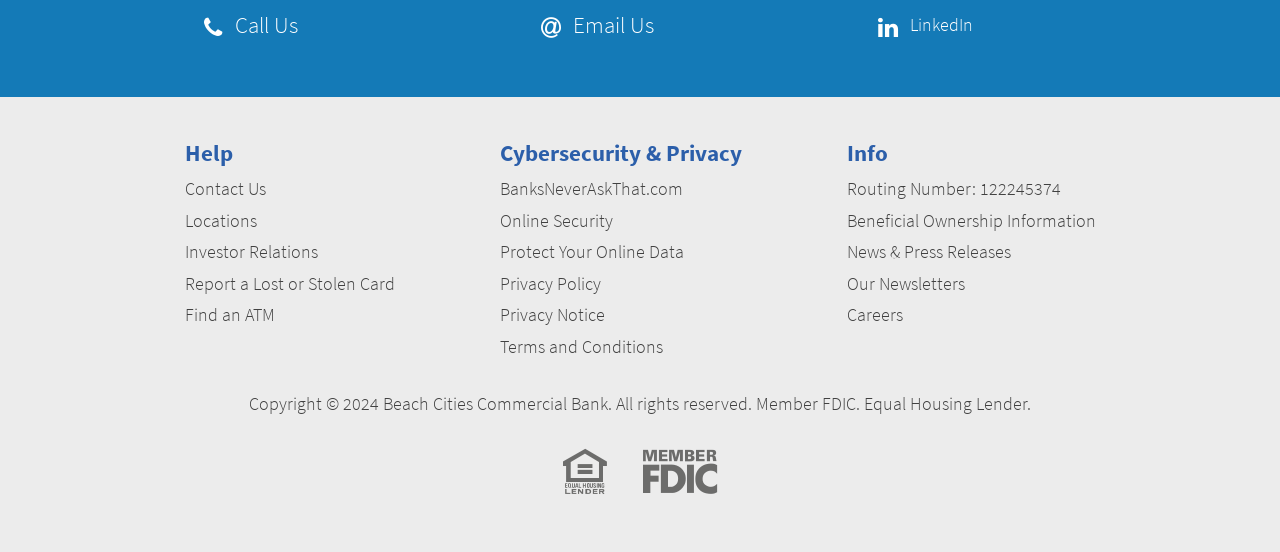Answer the question below in one word or phrase:
What is the 'BanksNeverAskThat.com' link related to?

Cybersecurity and privacy